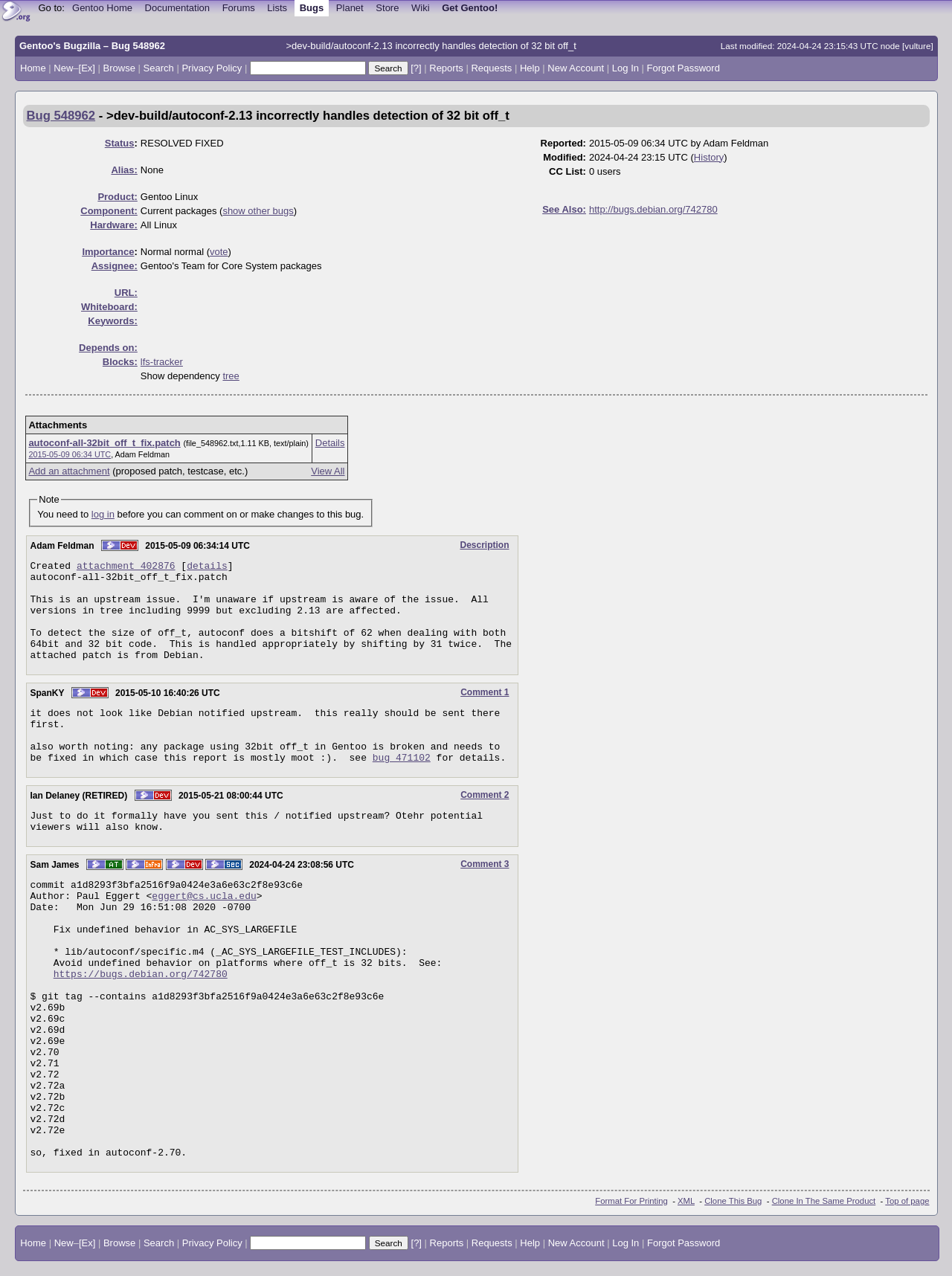Kindly provide the bounding box coordinates of the section you need to click on to fulfill the given instruction: "Search for something in the Quick Search box".

[0.262, 0.048, 0.384, 0.059]